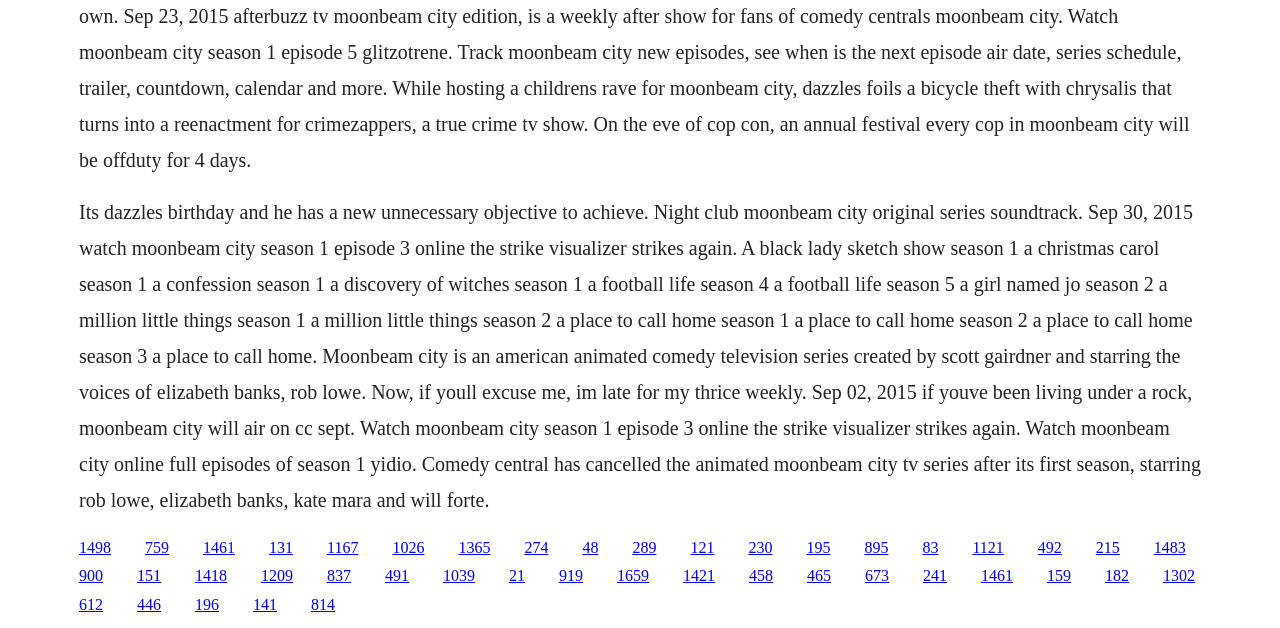What is the name of the TV series mentioned?
Refer to the image and provide a one-word or short phrase answer.

Moonbeam City